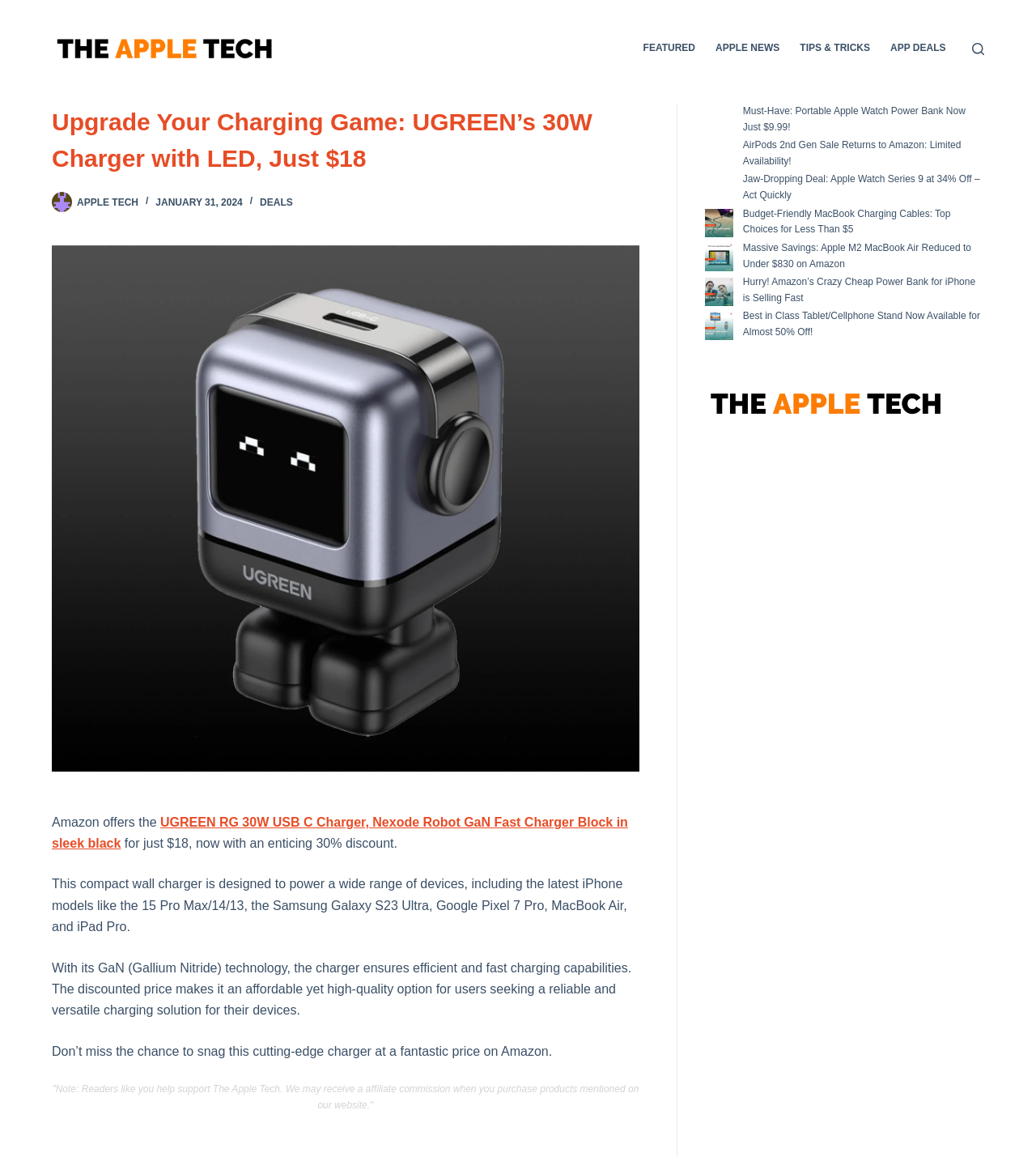Give a detailed account of the webpage, highlighting key information.

This webpage is about a deal on a UGREEN 30W USB-C charger on Amazon. At the top, there is a navigation menu with four items: "FEATURED", "APPLE NEWS", "TIPS & TRICKS", and "APP DEALS". Below the menu, there is a search button on the right side. 

The main content of the webpage is divided into two sections. The first section has a heading "Upgrade Your Charging Game: UGREEN’s 30W Charger with LED, Just $18" and a brief description of the charger, including its features and discounted price. There is also a figure below the description, which is likely an image of the charger.

The second section is a list of deals on various Apple-related products, including an Apple Watch power bank, AirPods, Apple Watch Series 9, MacBook charging cables, and more. Each deal has a brief description and a link to the product on Amazon. These deals are arranged in a grid-like pattern, with two columns of deals.

At the bottom of the webpage, there is a copyright notice and a small image of "The Apple Tech" logo.